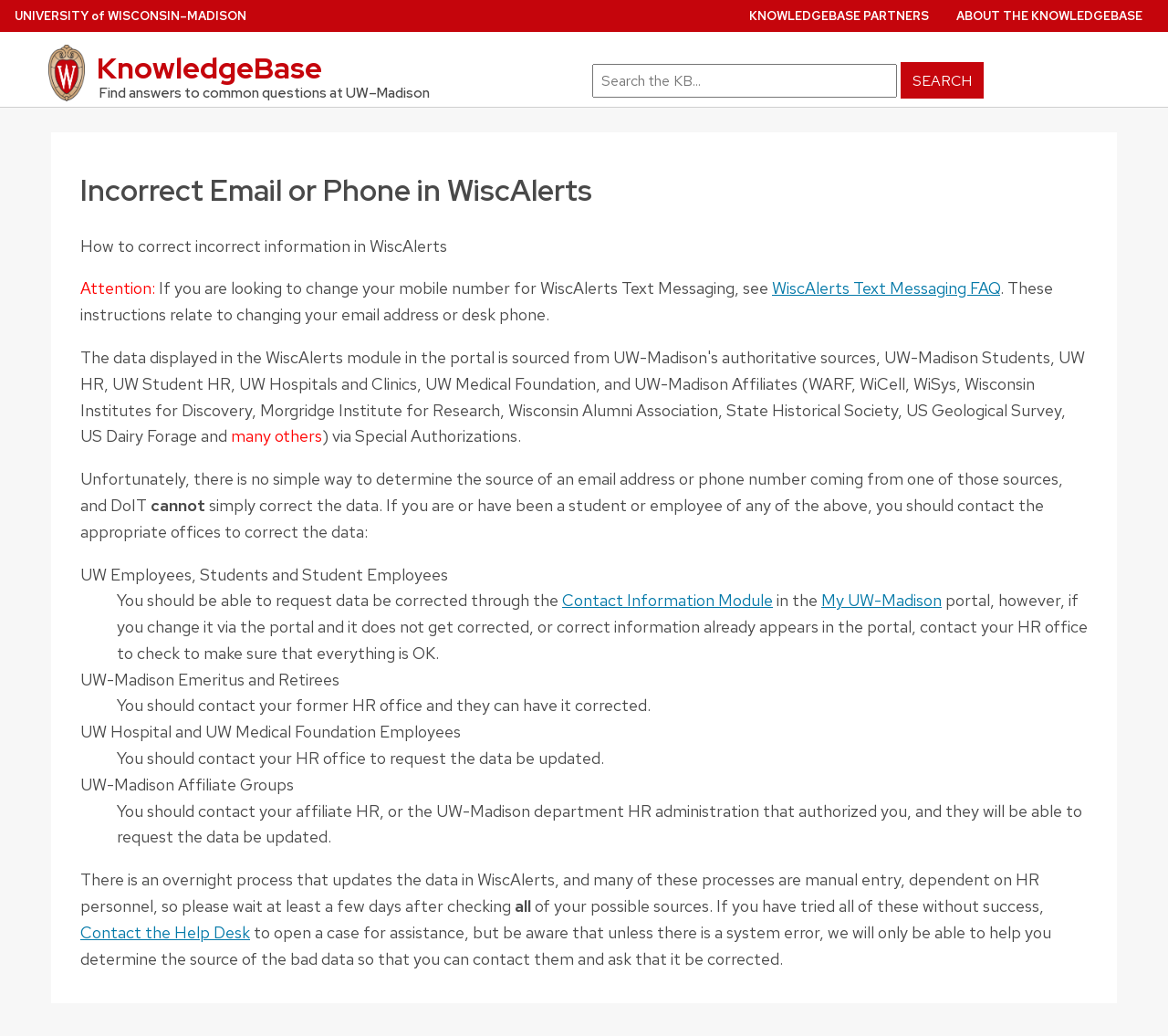From the element description: "Contact the Help Desk", extract the bounding box coordinates of the UI element. The coordinates should be expressed as four float numbers between 0 and 1, in the order [left, top, right, bottom].

[0.069, 0.89, 0.214, 0.91]